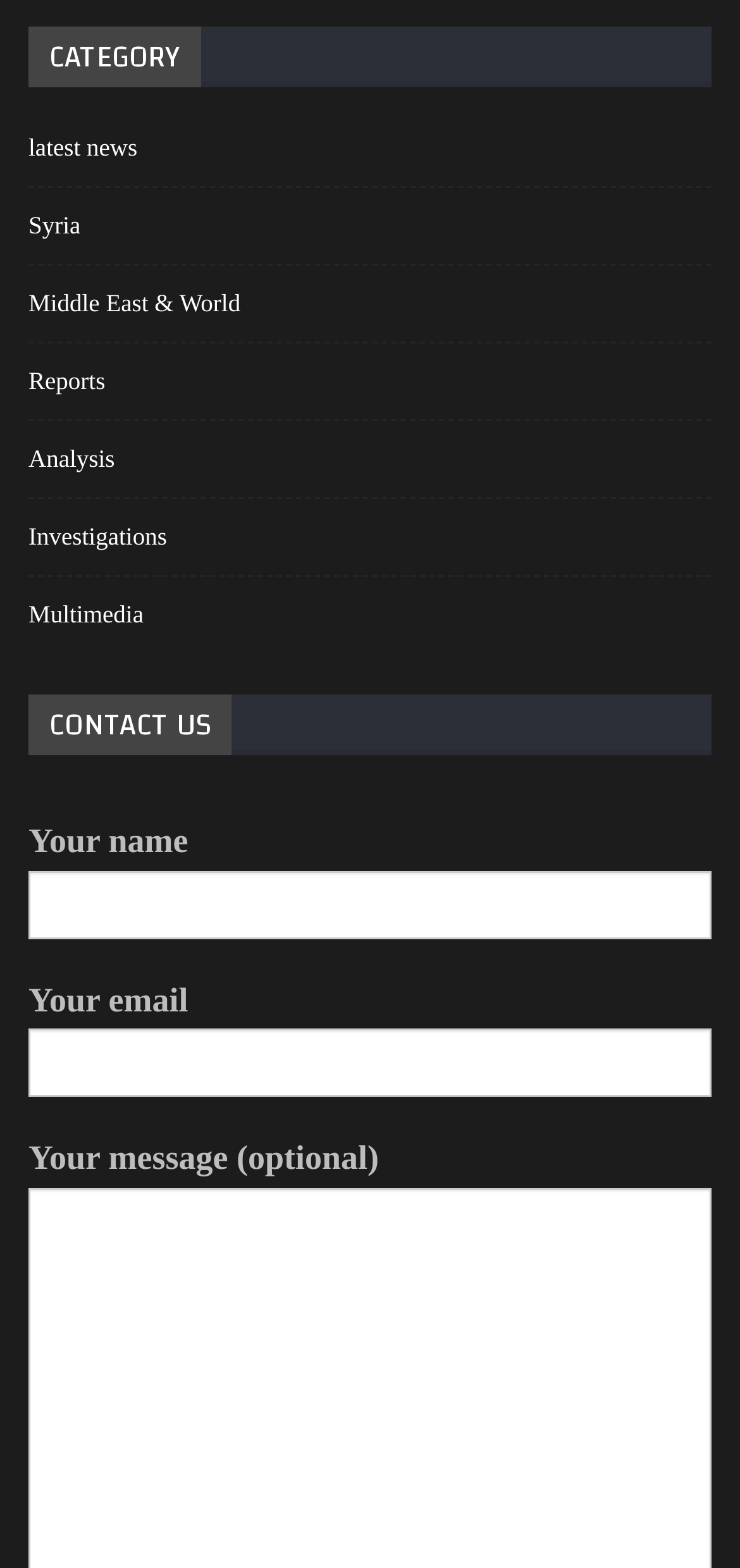Please locate the bounding box coordinates of the region I need to click to follow this instruction: "enter your name".

[0.038, 0.555, 0.962, 0.599]